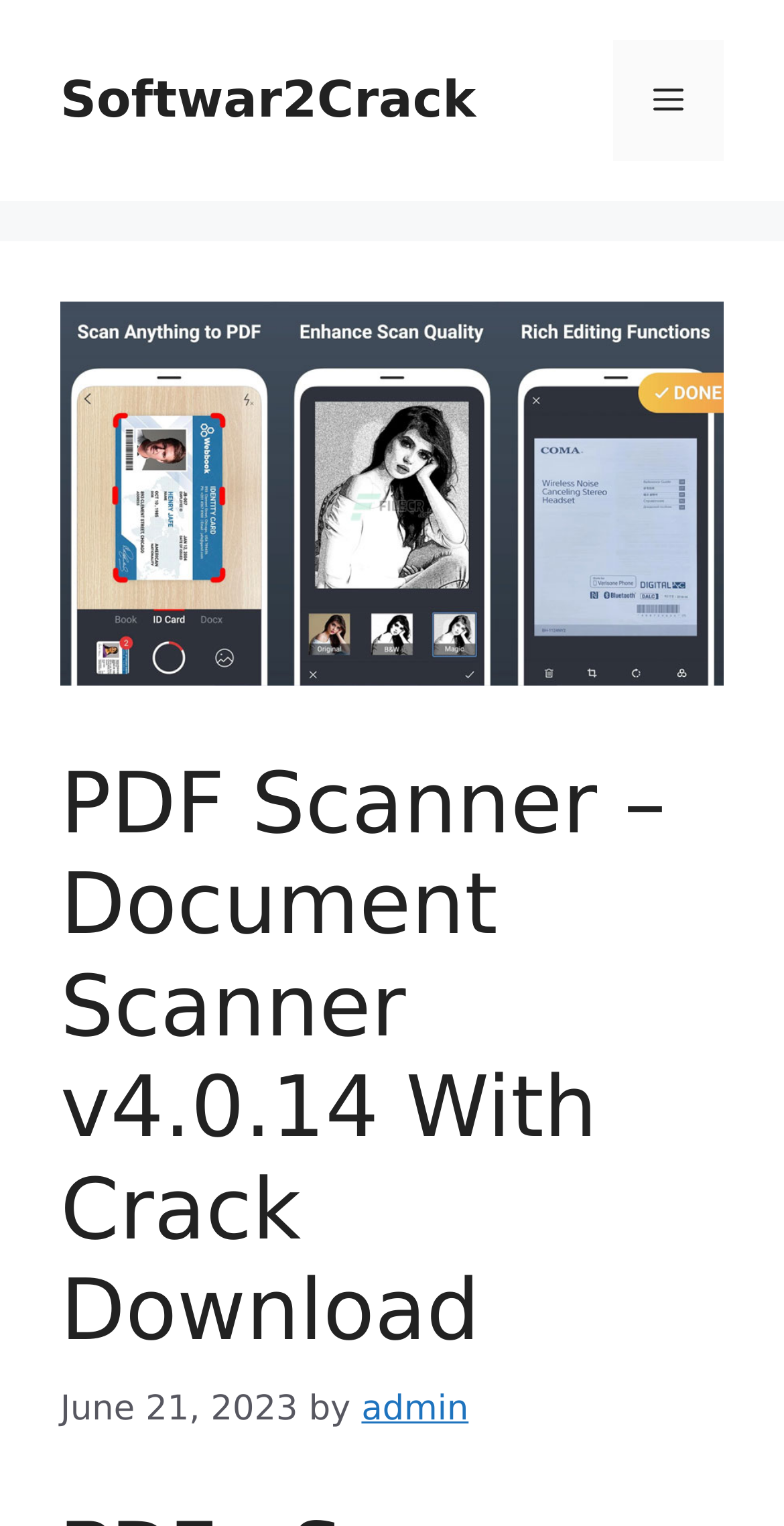Refer to the image and answer the question with as much detail as possible: What is the name of the website?

I determined the name of the website by looking at the link element with the text 'Softwar2Crack' which is a child of the banner element at the top of the page.